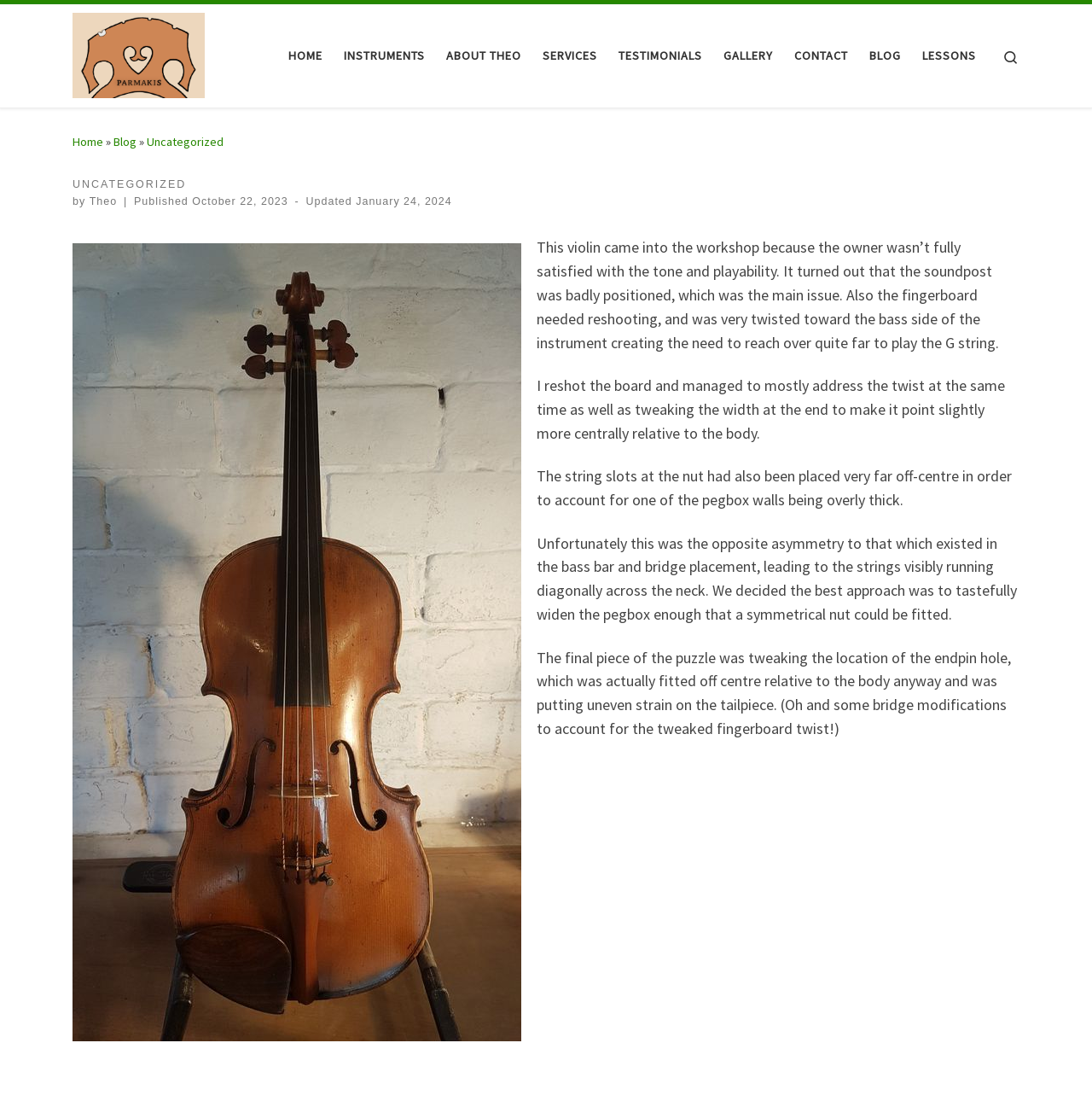Please indicate the bounding box coordinates for the clickable area to complete the following task: "View the 'Stephen Copley Research Awards 2016: Deadline May 1st' post". The coordinates should be specified as four float numbers between 0 and 1, i.e., [left, top, right, bottom].

None